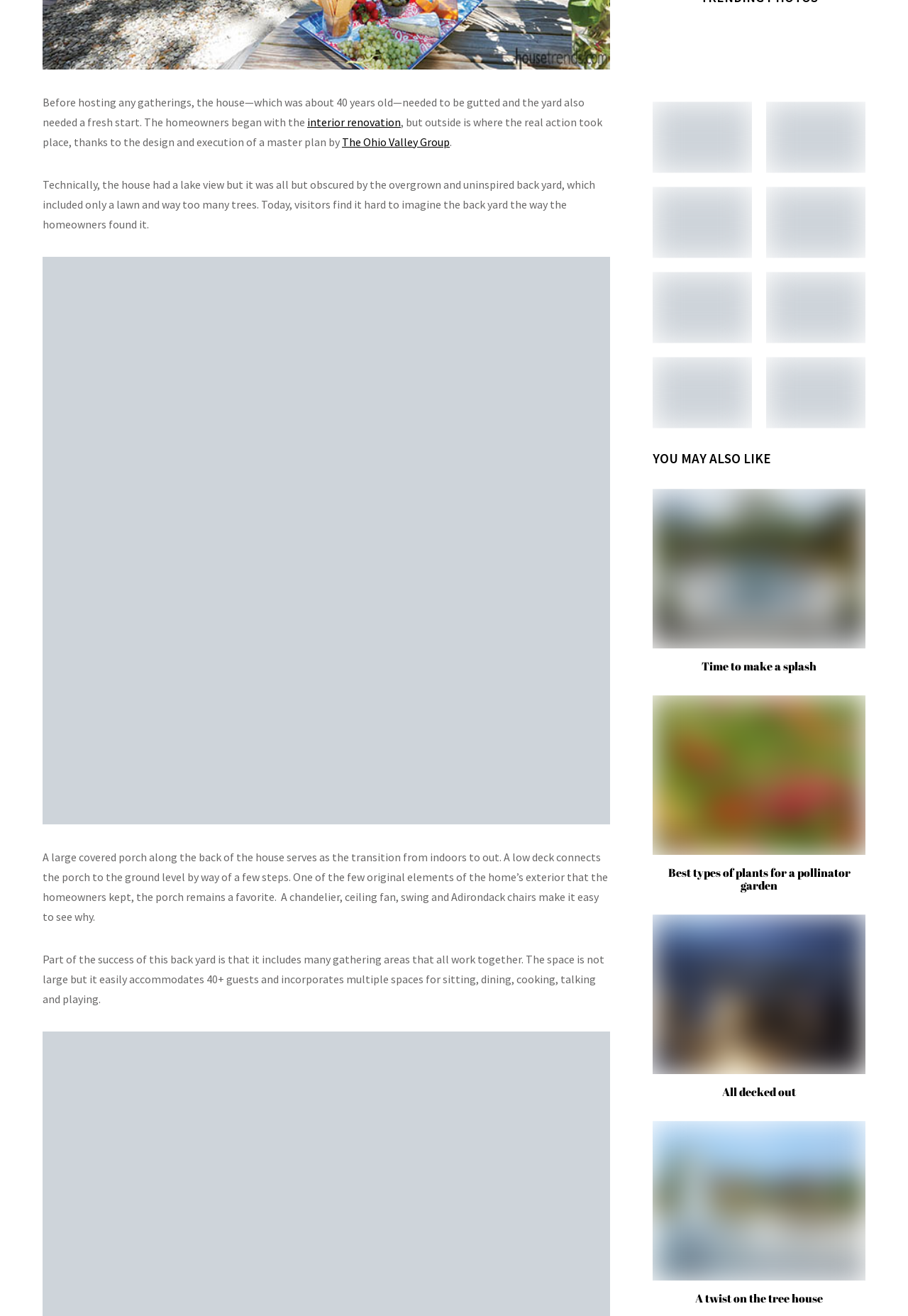Respond to the question below with a single word or phrase: How many gathering areas are there in the backyard?

Multiple